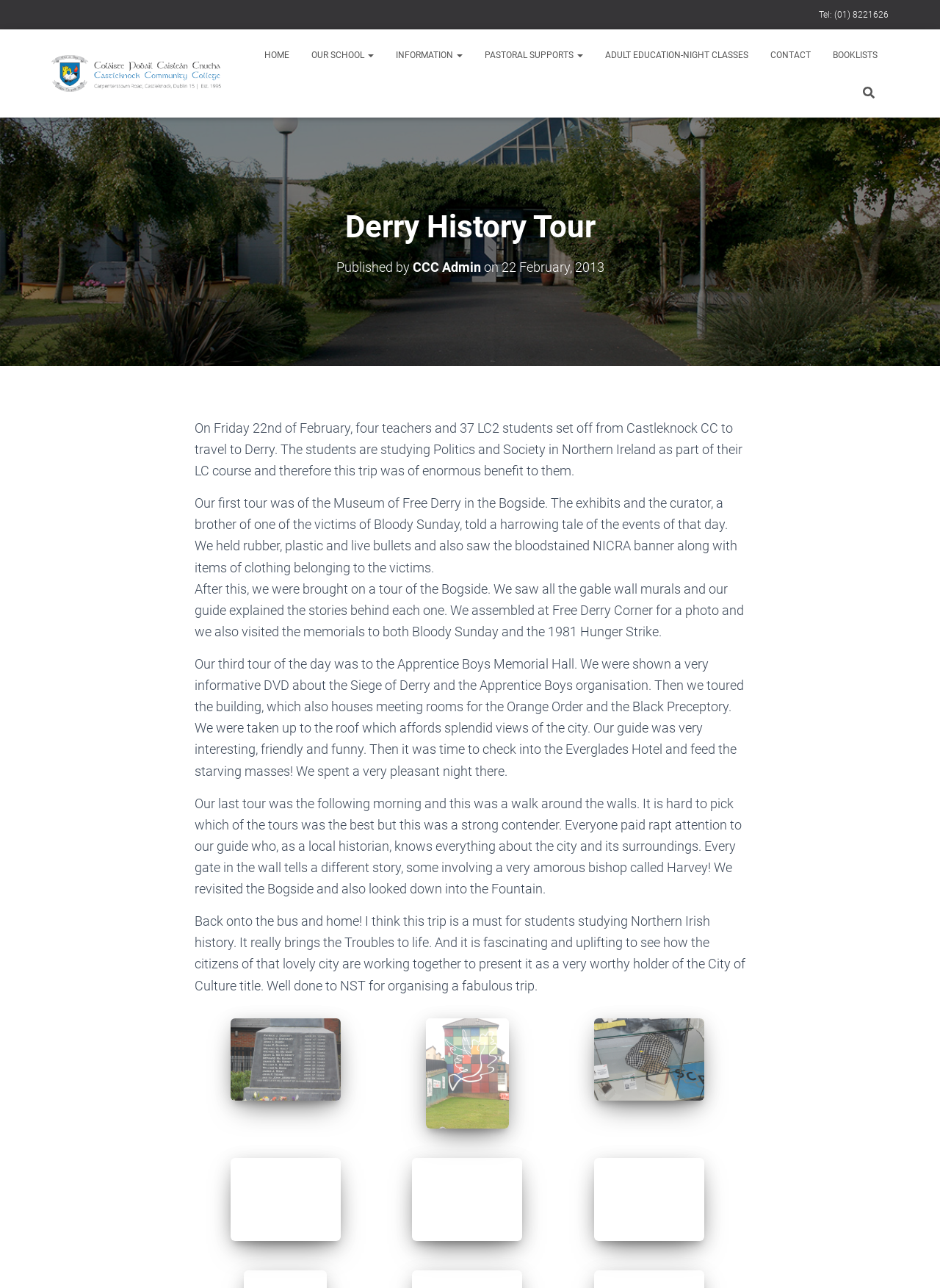Explain in detail what is displayed on the webpage.

This webpage is about a Derry History Tour organized by Castleknock Community College. At the top, there is a navigation menu with 8 links: HOME, OUR SCHOOL, INFORMATION, PASTORAL SUPPORTS, ADULT EDUCATION-NIGHT CLASSES, CONTACT, BOOKLISTS, and a search bar on the right. Below the navigation menu, there is a heading "Derry History Tour" followed by a subheading "Published by CCC Admin on 22 February, 2013". 

The main content of the webpage is a descriptive article about the Derry History Tour. The article is divided into 5 paragraphs, each describing a different part of the tour. The first paragraph describes the tour of the Museum of Free Derry, the second paragraph describes the tour of the Bogside, the third paragraph describes the tour of the Apprentice Boys Memorial Hall, the fourth paragraph describes the walk around the walls, and the fifth paragraph concludes the tour and praises the organization.

Throughout the article, there are several links and images. The links are mostly related to the author of the article, CCC Admin, and some other unknown links. The images are not explicitly described, but they are likely related to the tour. At the bottom of the webpage, there are several description lists with links, but their contents are not clear. Finally, there is a button on the bottom right corner of the webpage, accompanied by an image.